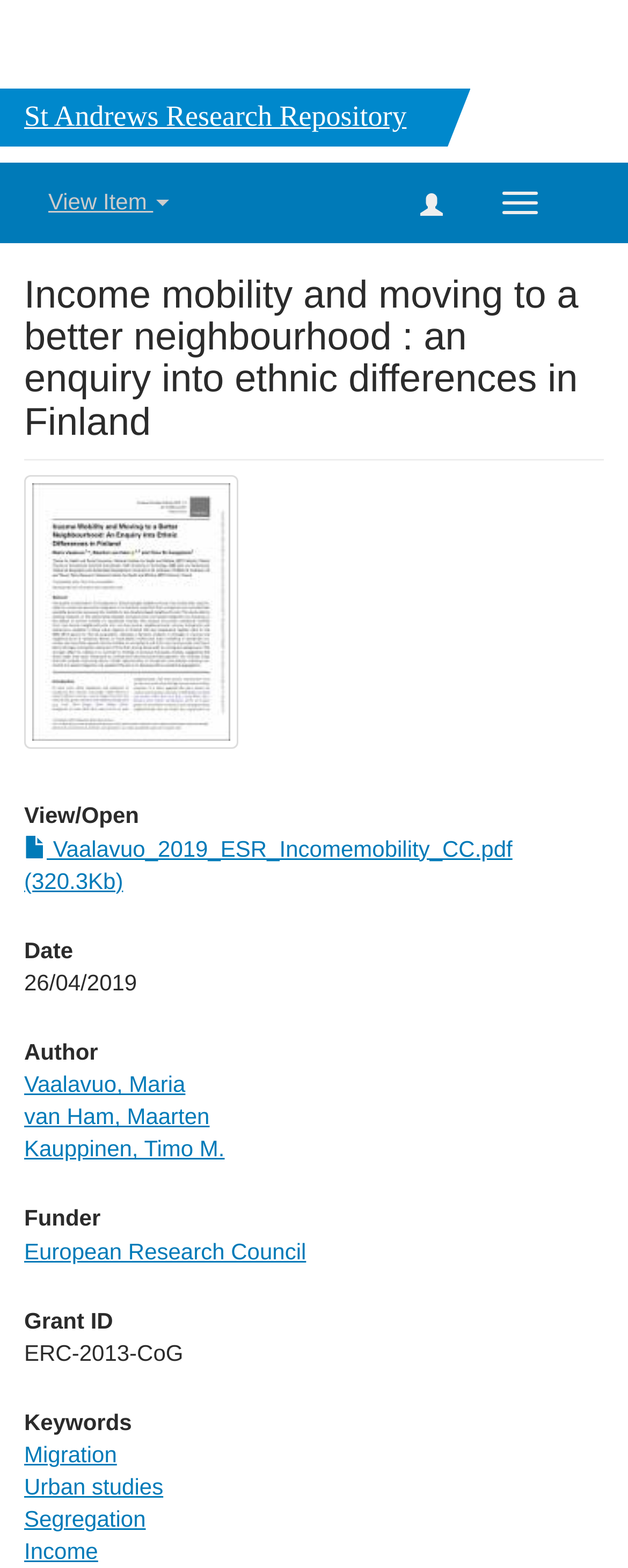Please find the top heading of the webpage and generate its text.

St Andrews Research Repository